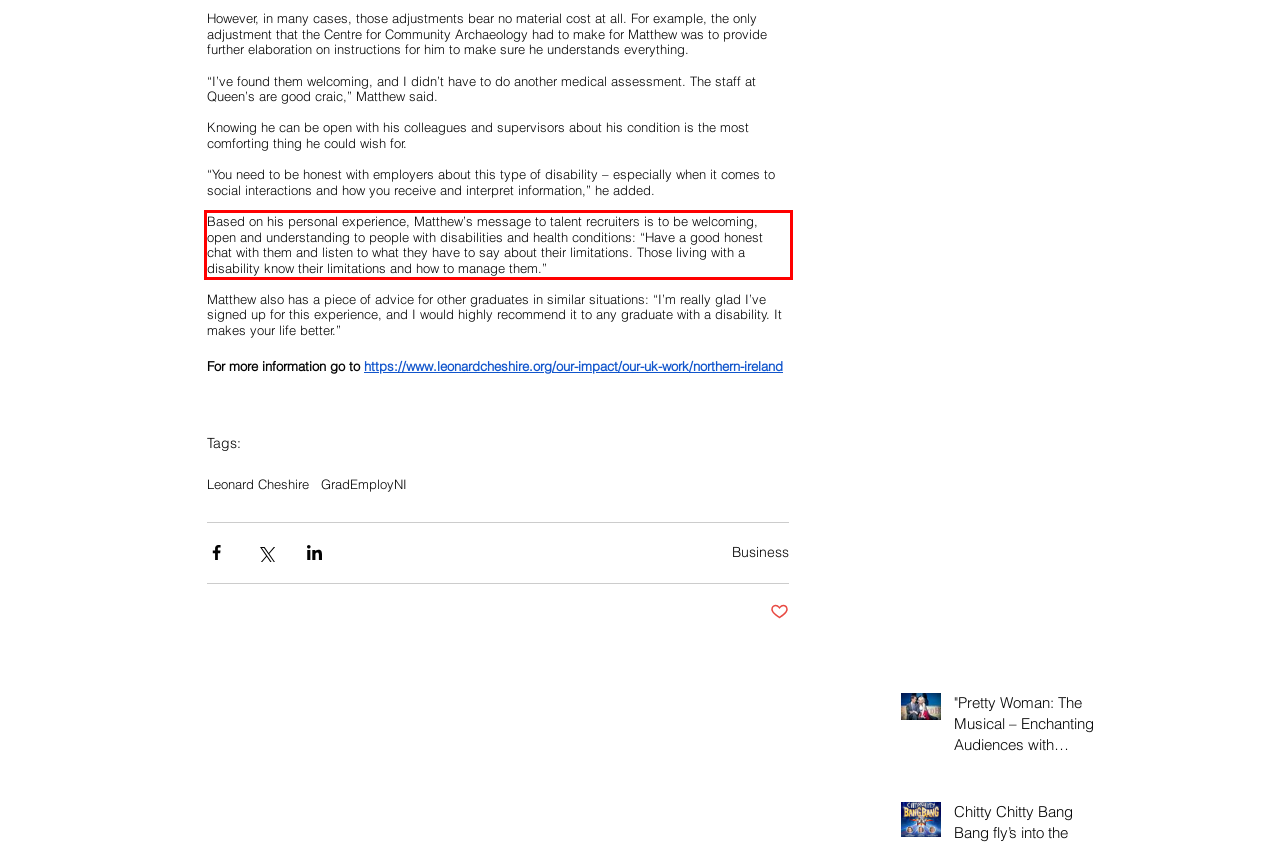You are provided with a screenshot of a webpage that includes a UI element enclosed in a red rectangle. Extract the text content inside this red rectangle.

Based on his personal experience, Matthew’s message to talent recruiters is to be welcoming, open and understanding to people with disabilities and health conditions: “Have a good honest chat with them and listen to what they have to say about their limitations. Those living with a disability know their limitations and how to manage them.”